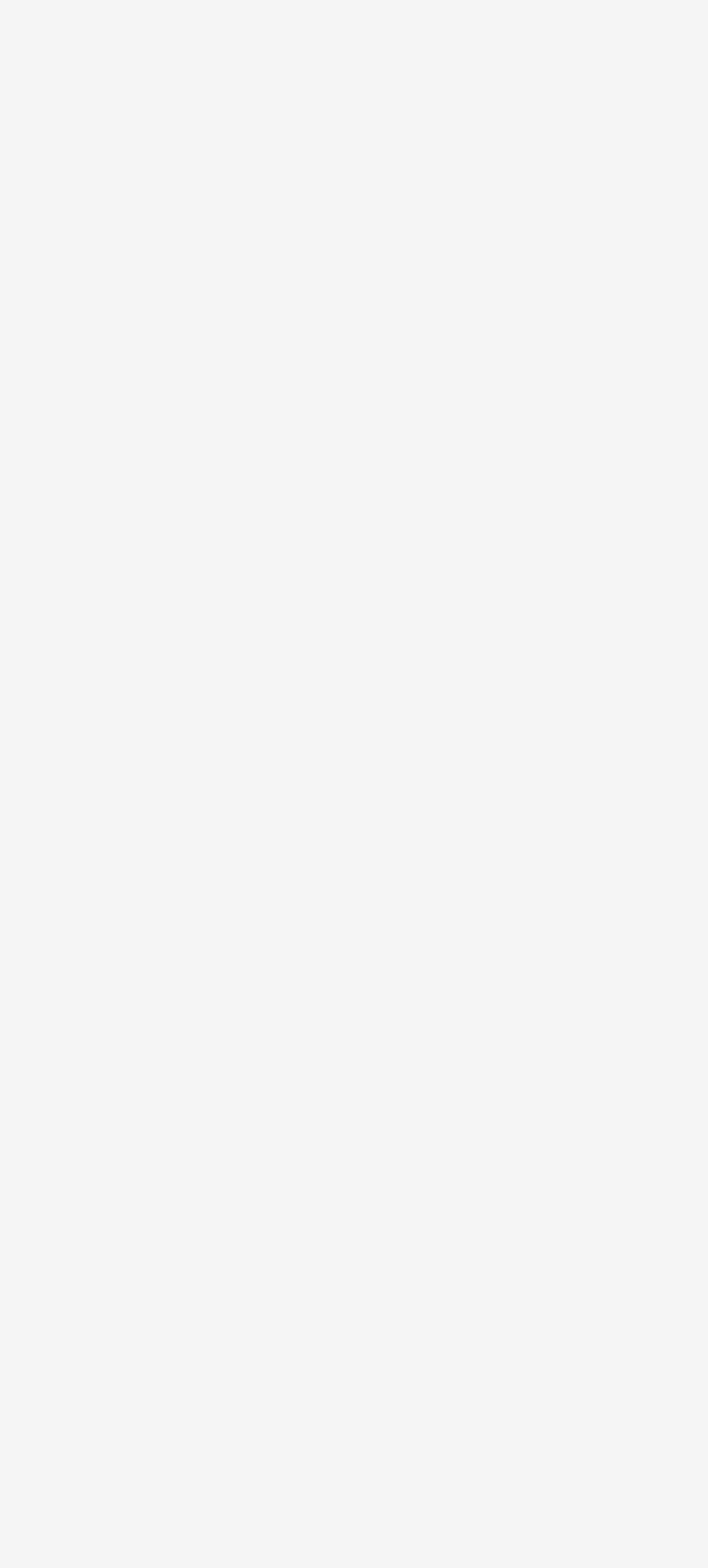From the element description EfrainGB, predict the bounding box coordinates of the UI element. The coordinates must be specified in the format (top-left x, top-left y, bottom-right x, bottom-right y) and should be within the 0 to 1 range.

[0.479, 0.003, 0.685, 0.026]